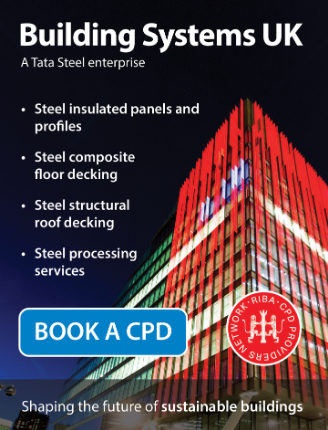What is the purpose of the 'BOOK A CPD' button?
Your answer should be a single word or phrase derived from the screenshot.

Professional development